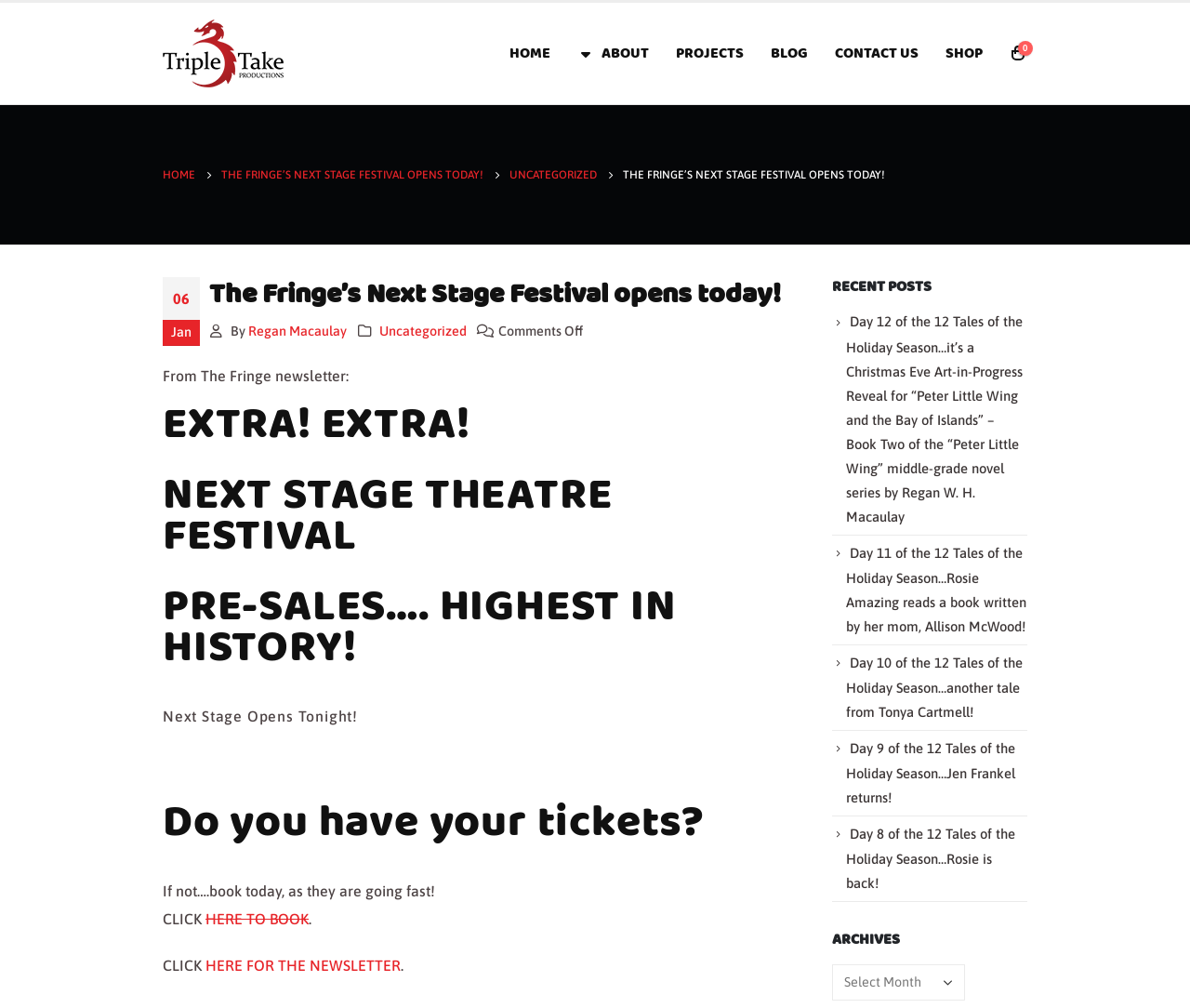What is the category of the post 'The Fringe’s Next Stage Festival opens today!'?
Based on the visual content, answer with a single word or a brief phrase.

Uncategorized